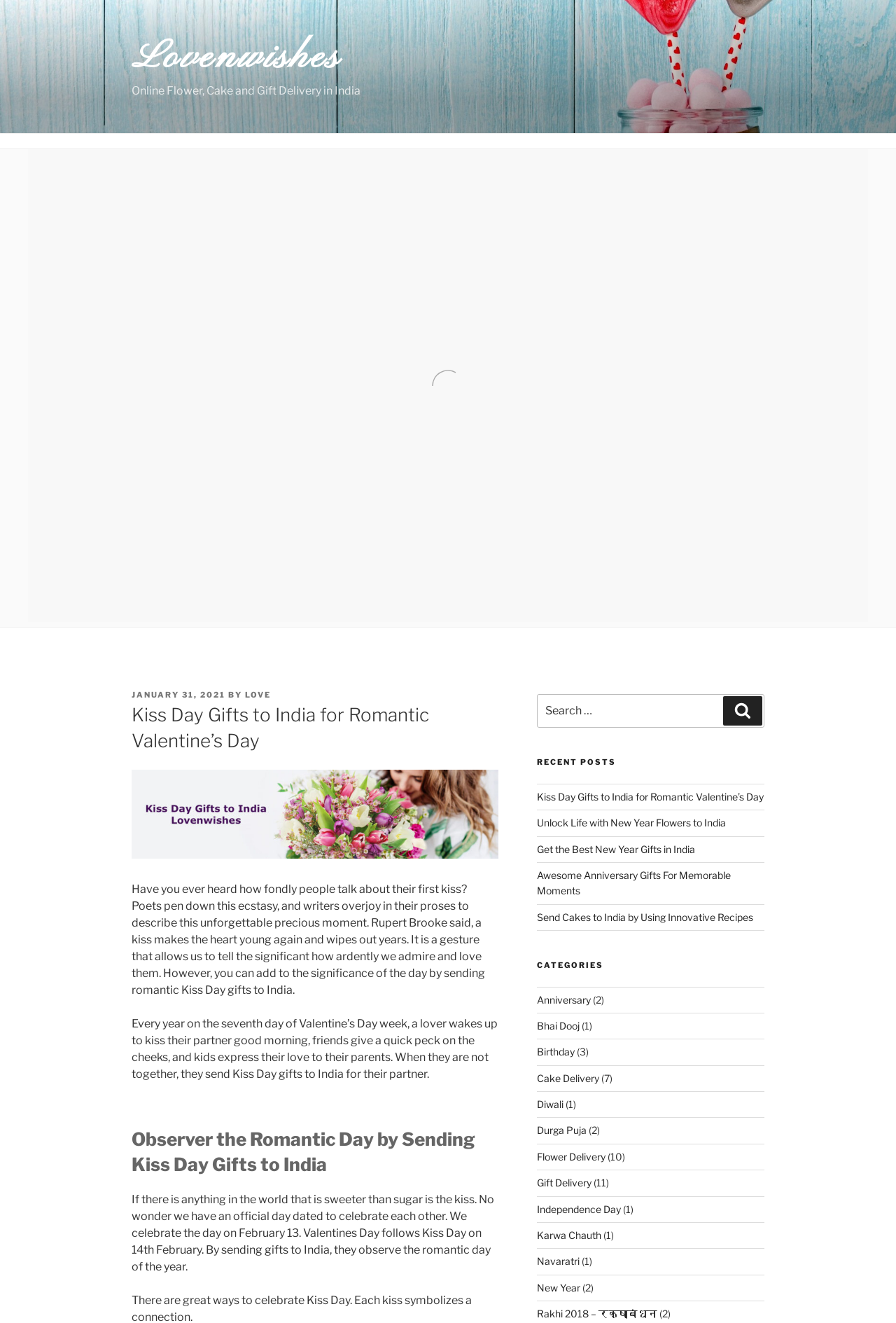Find the bounding box coordinates for the area that should be clicked to accomplish the instruction: "Search for Kiss Day gifts".

[0.599, 0.525, 0.853, 0.55]